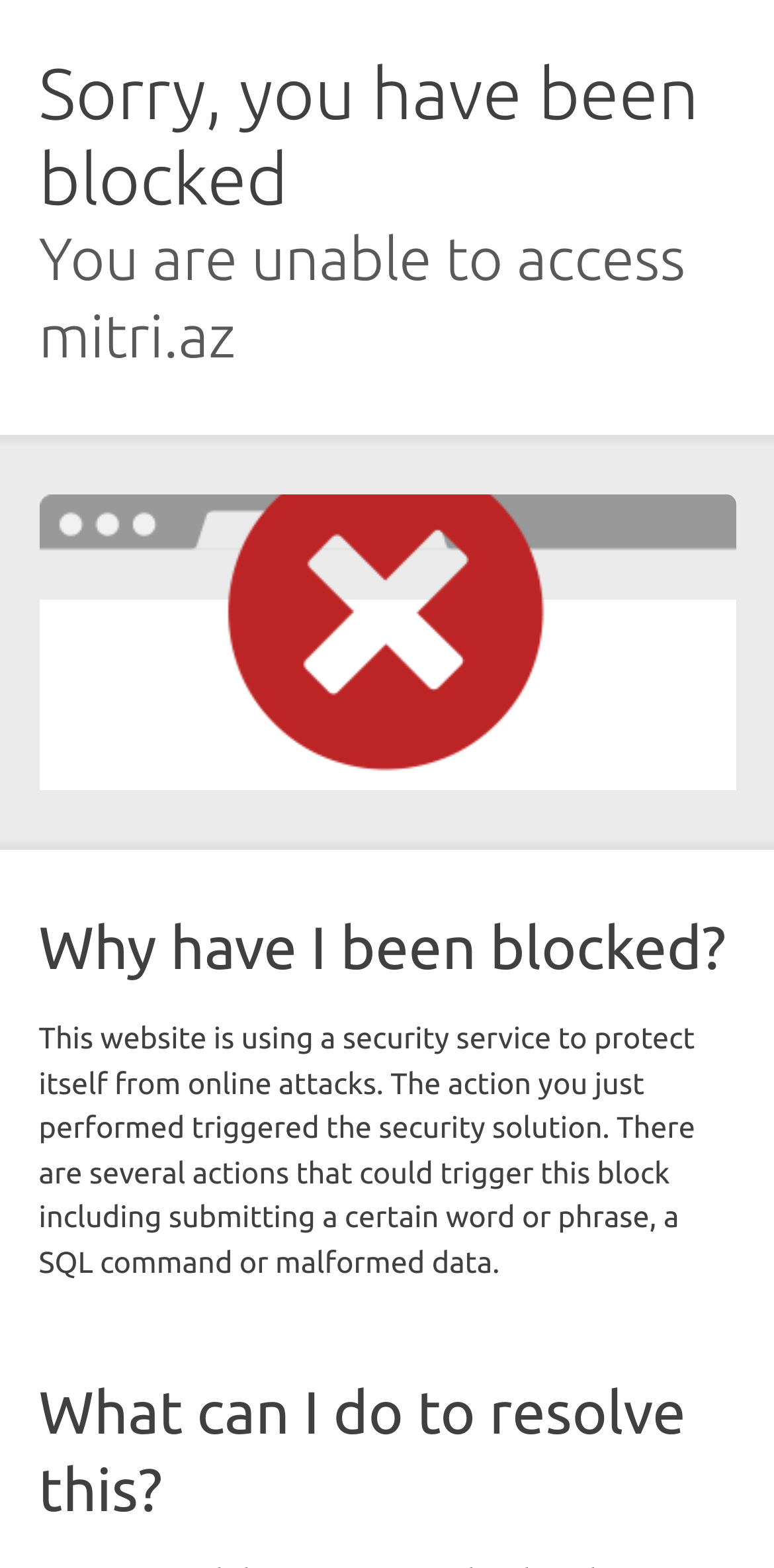What is the main heading displayed on the webpage? Please provide the text.

Sorry, you have been blocked